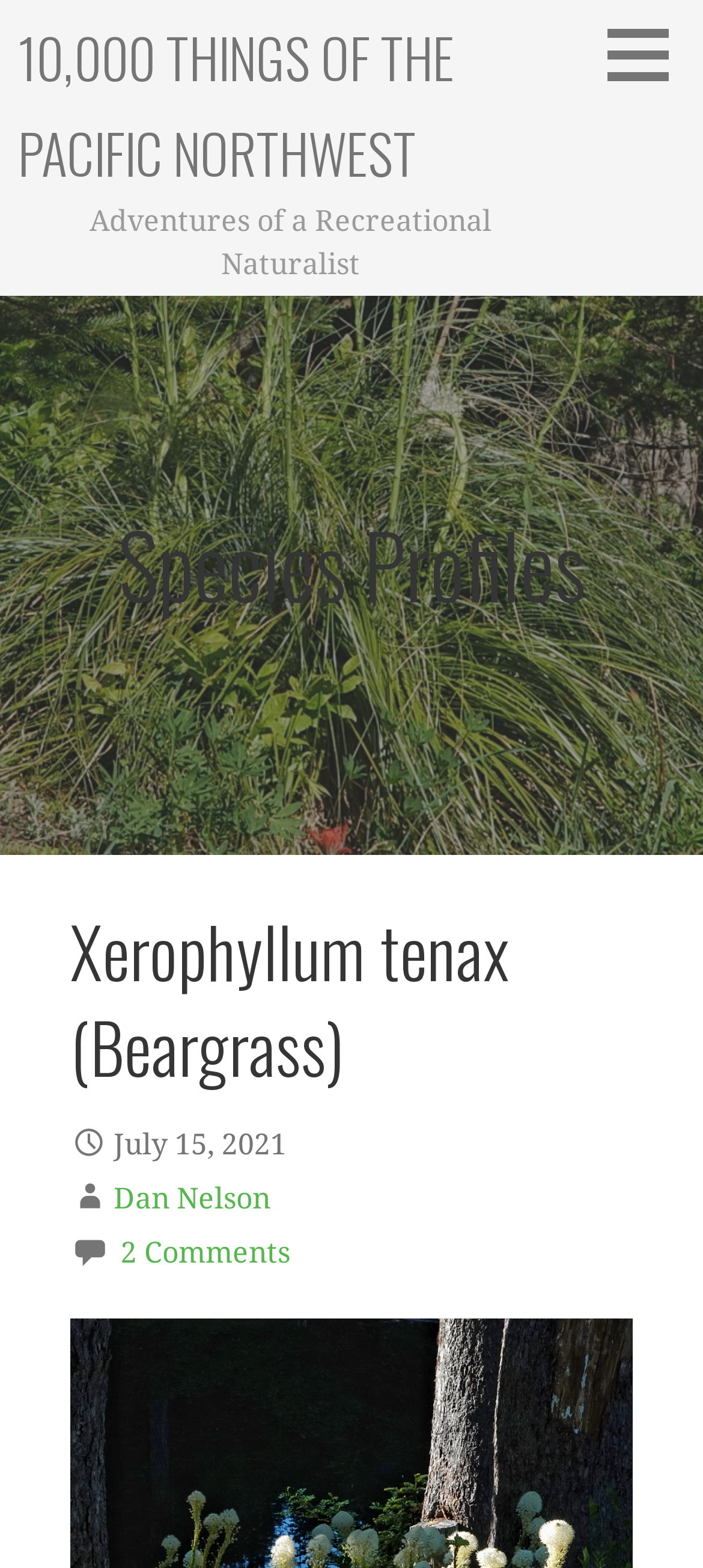How many comments are there on this article?
Please respond to the question with a detailed and informative answer.

I found the answer by looking at the link '2 Comments' which is a child element of the 'Species Profiles' section. This link indicates that there are 2 comments on this article.